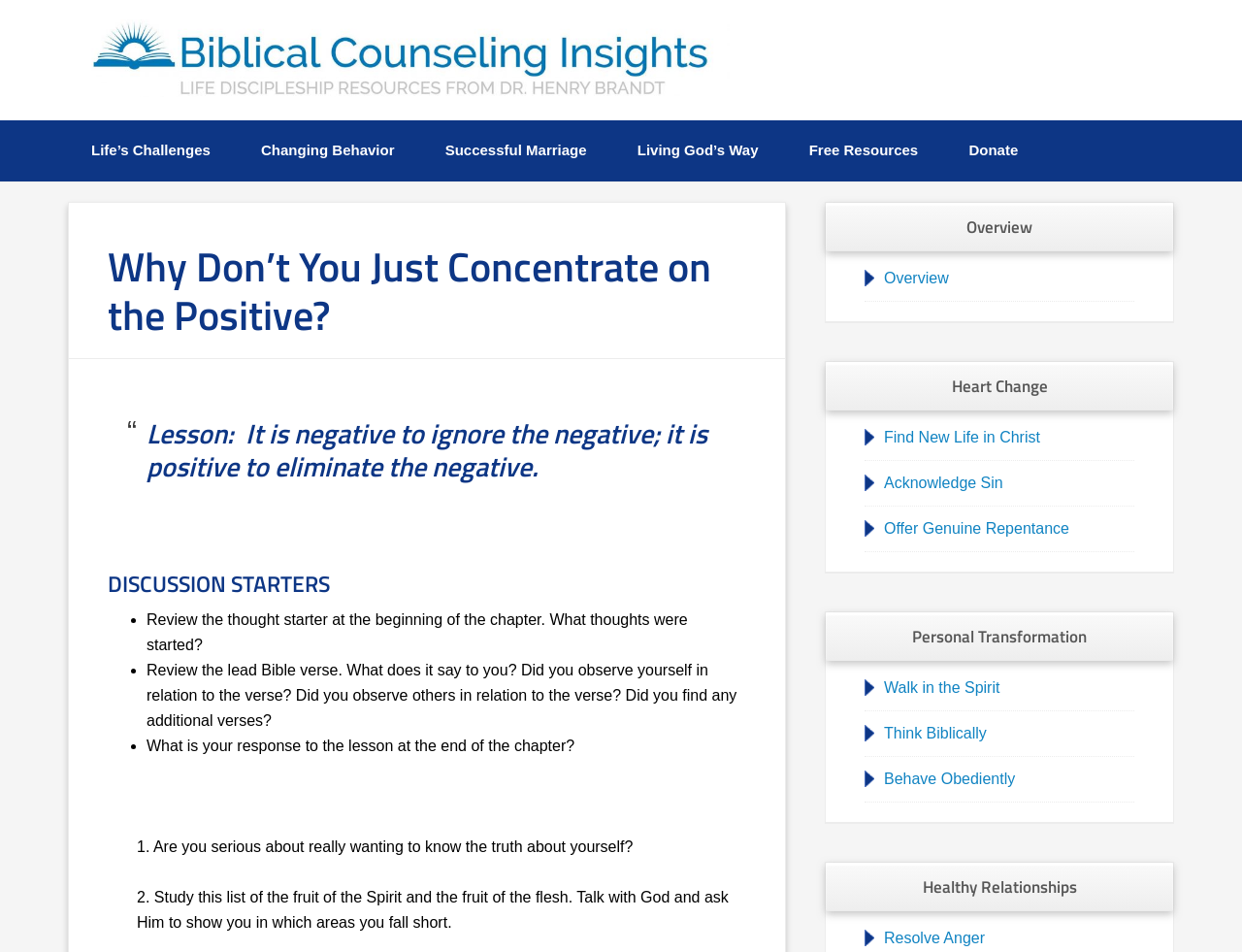Using the provided element description "Find New Life in Christ", determine the bounding box coordinates of the UI element.

[0.696, 0.45, 0.837, 0.467]